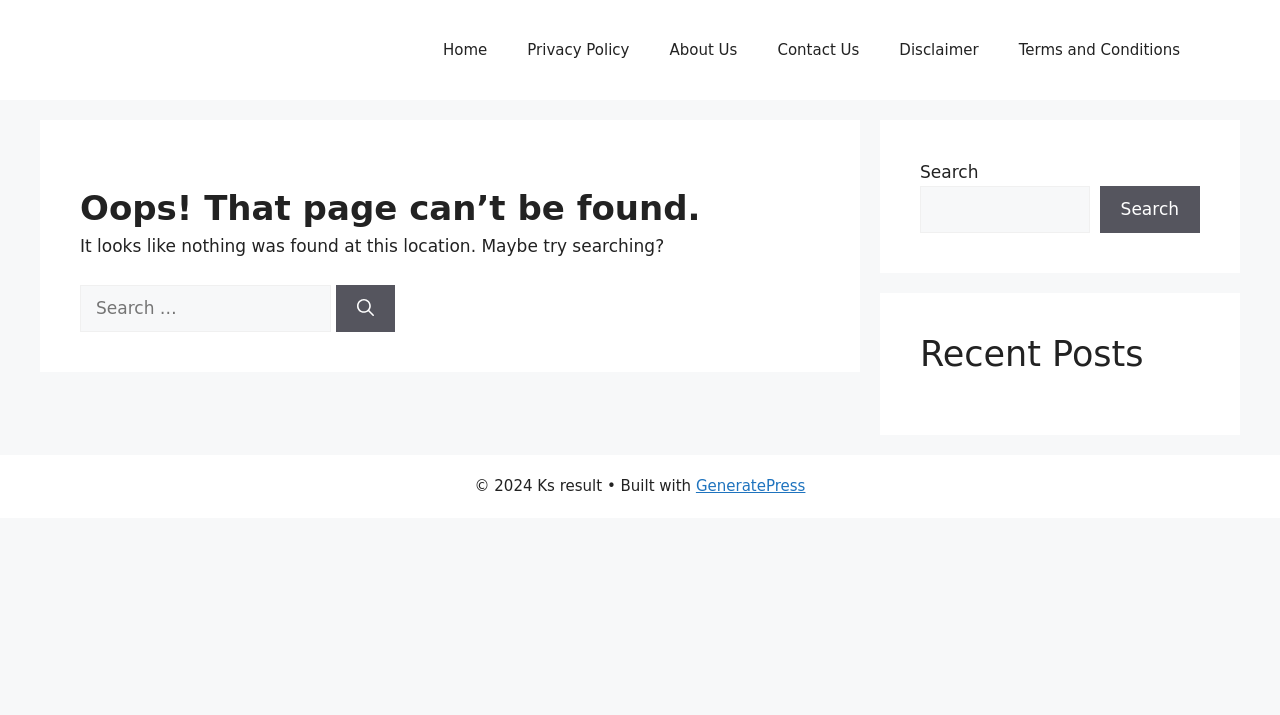Using the provided element description: "Terms and Conditions", determine the bounding box coordinates of the corresponding UI element in the screenshot.

[0.78, 0.028, 0.938, 0.112]